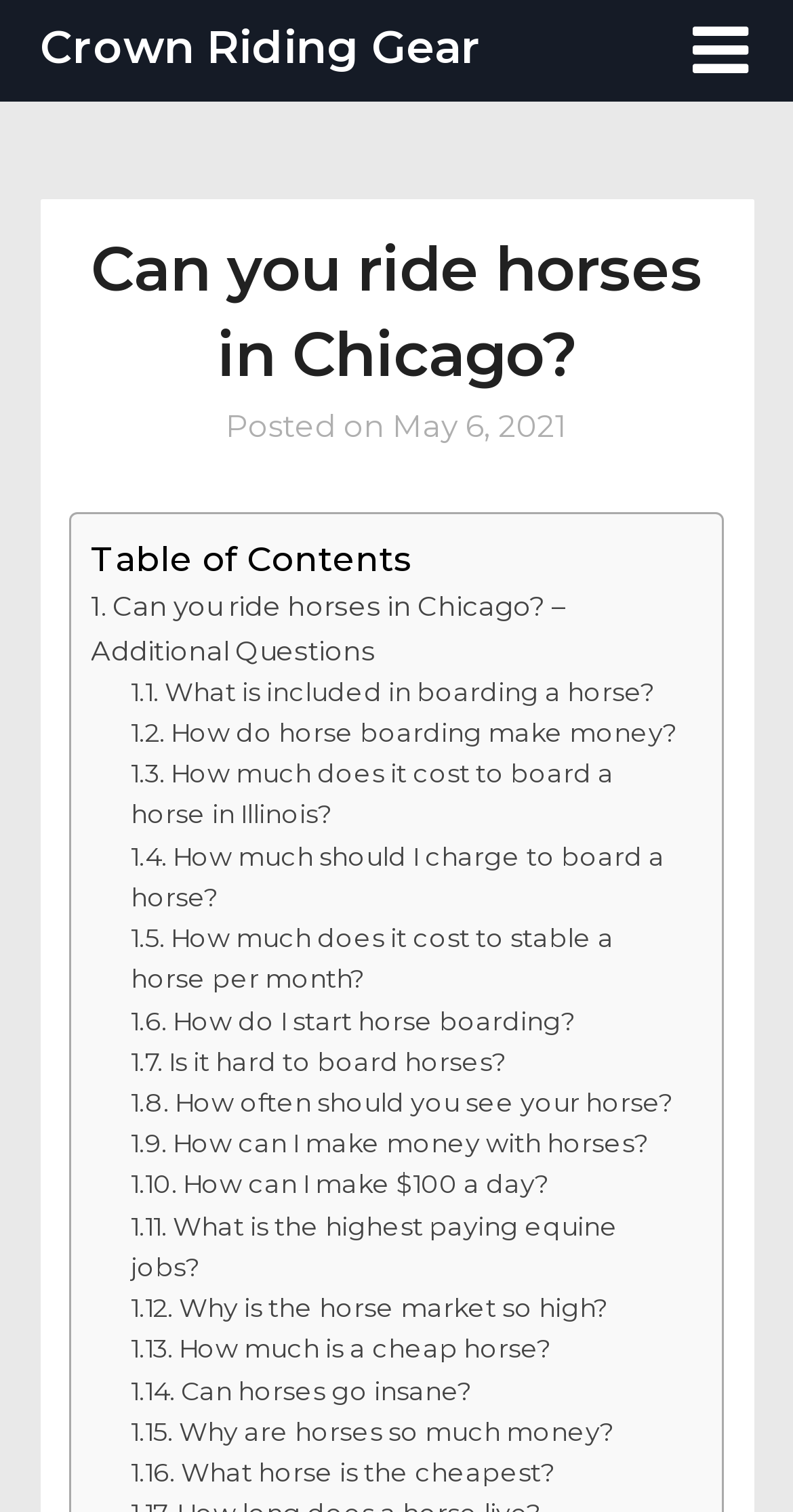Identify the main title of the webpage and generate its text content.

Can you ride horses in Chicago?